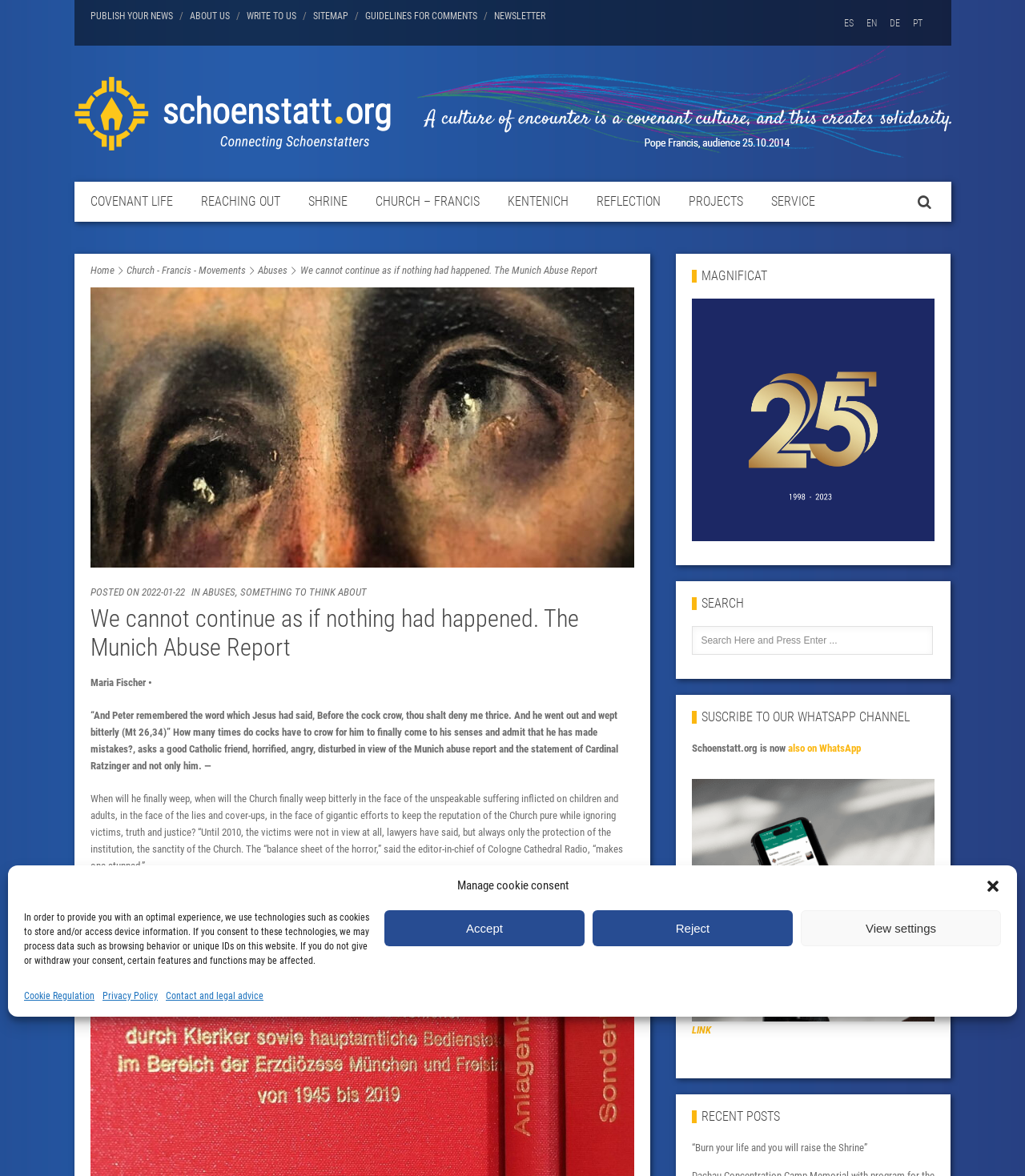Please specify the bounding box coordinates of the area that should be clicked to accomplish the following instruction: "Click on the 'PUBLISH YOUR NEWS' link". The coordinates should consist of four float numbers between 0 and 1, i.e., [left, top, right, bottom].

[0.088, 0.009, 0.175, 0.018]